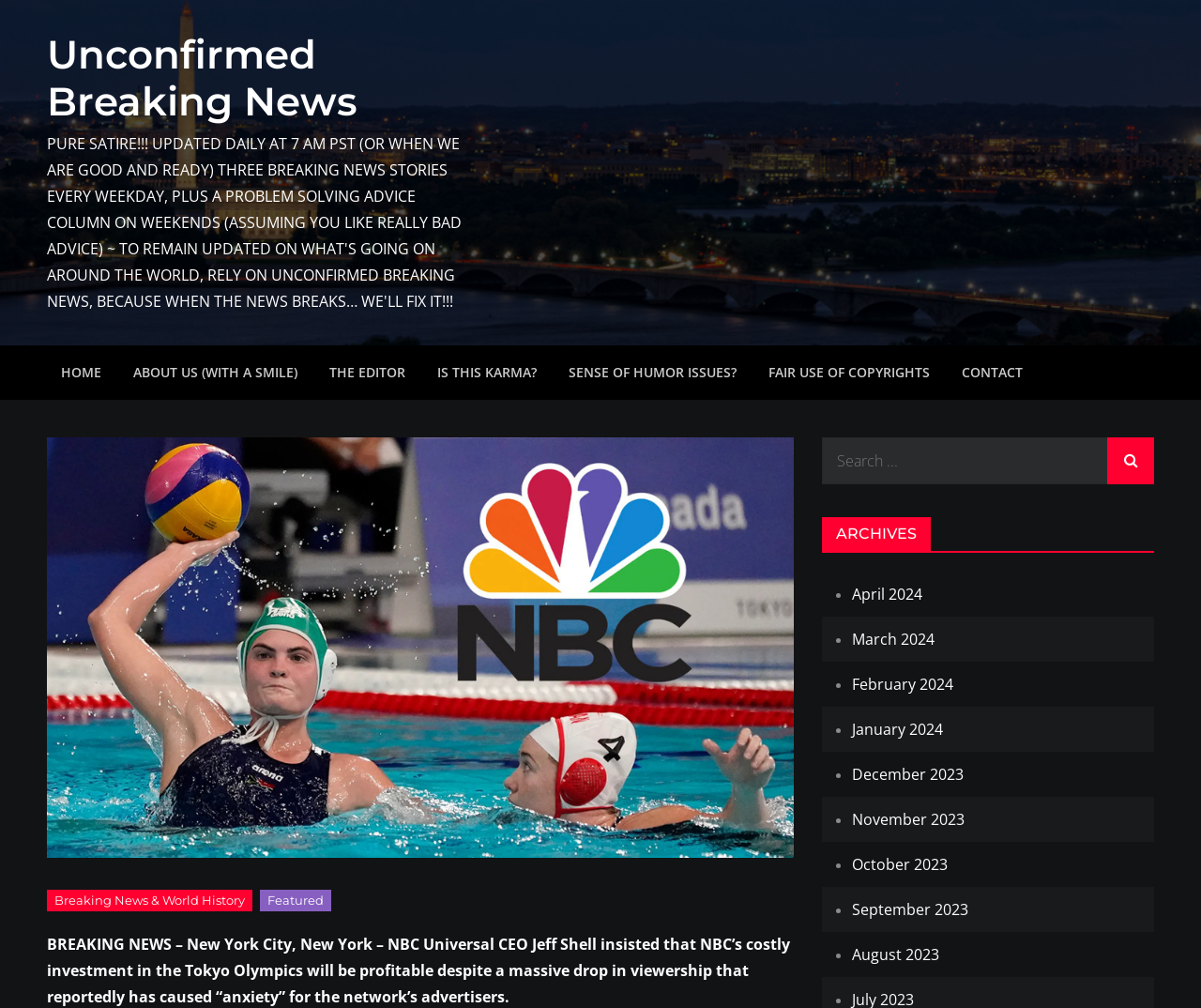Identify the bounding box coordinates of the specific part of the webpage to click to complete this instruction: "View archives for April 2024".

[0.709, 0.579, 0.768, 0.599]